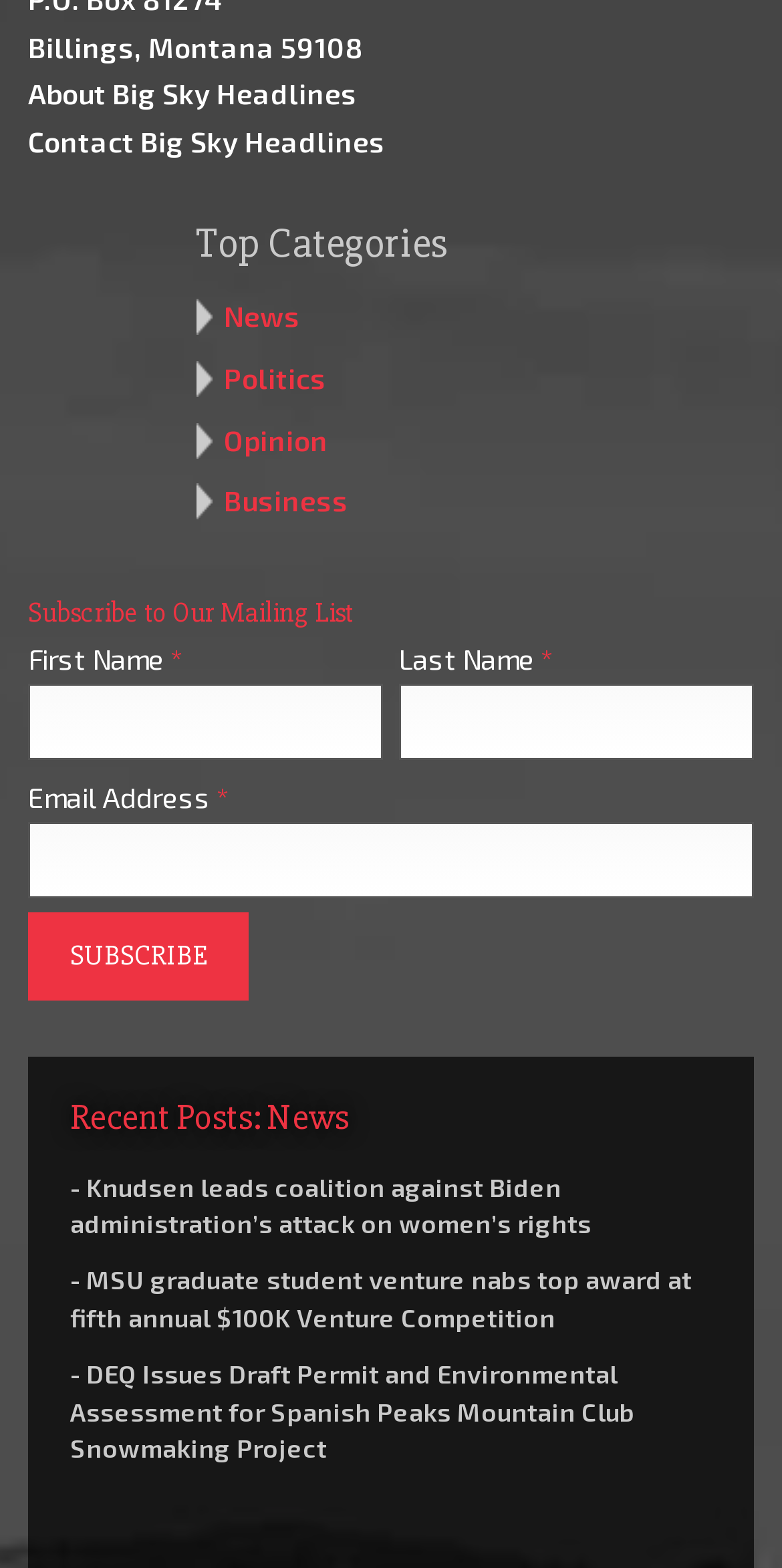Given the following UI element description: "Business", find the bounding box coordinates in the webpage screenshot.

[0.286, 0.309, 0.445, 0.33]